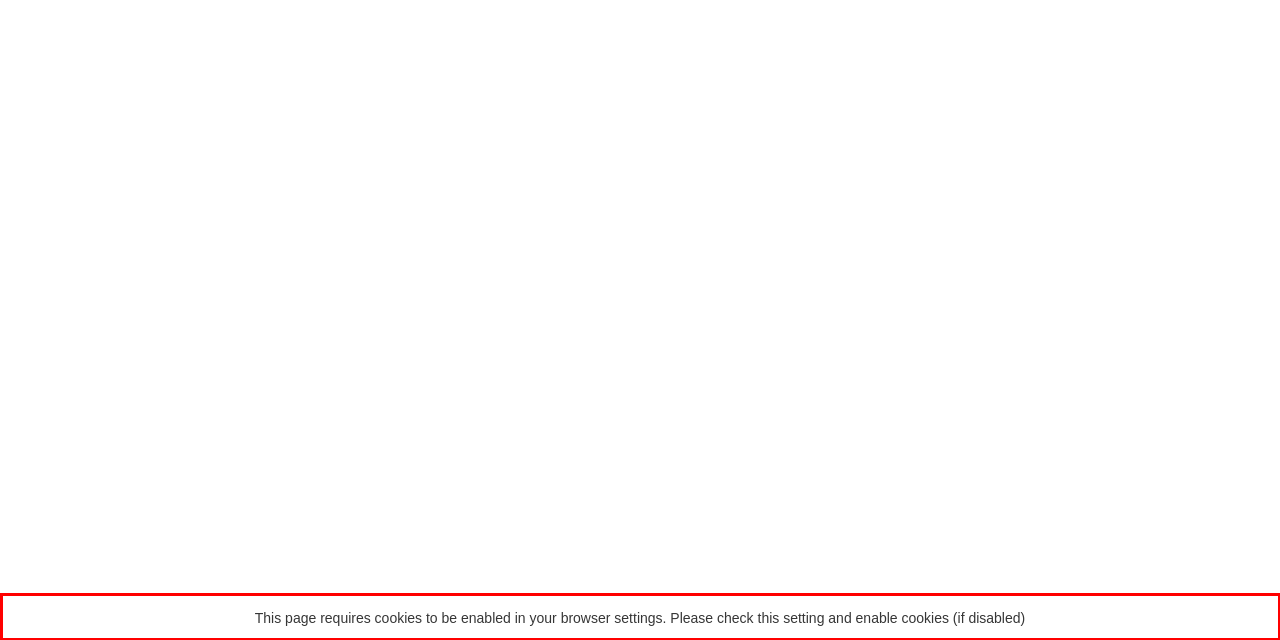By examining the provided screenshot of a webpage, recognize the text within the red bounding box and generate its text content.

This page requires cookies to be enabled in your browser settings. Please check this setting and enable cookies (if disabled)